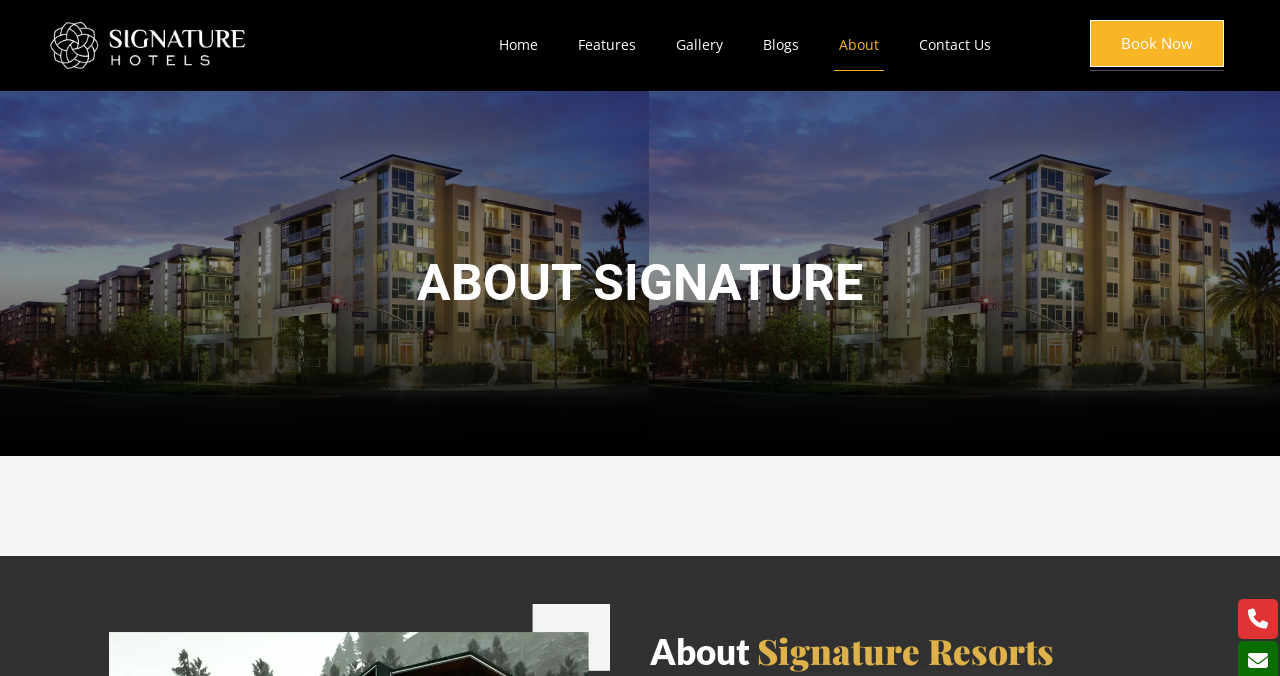How many navigation links are there?
Please answer using one word or phrase, based on the screenshot.

7